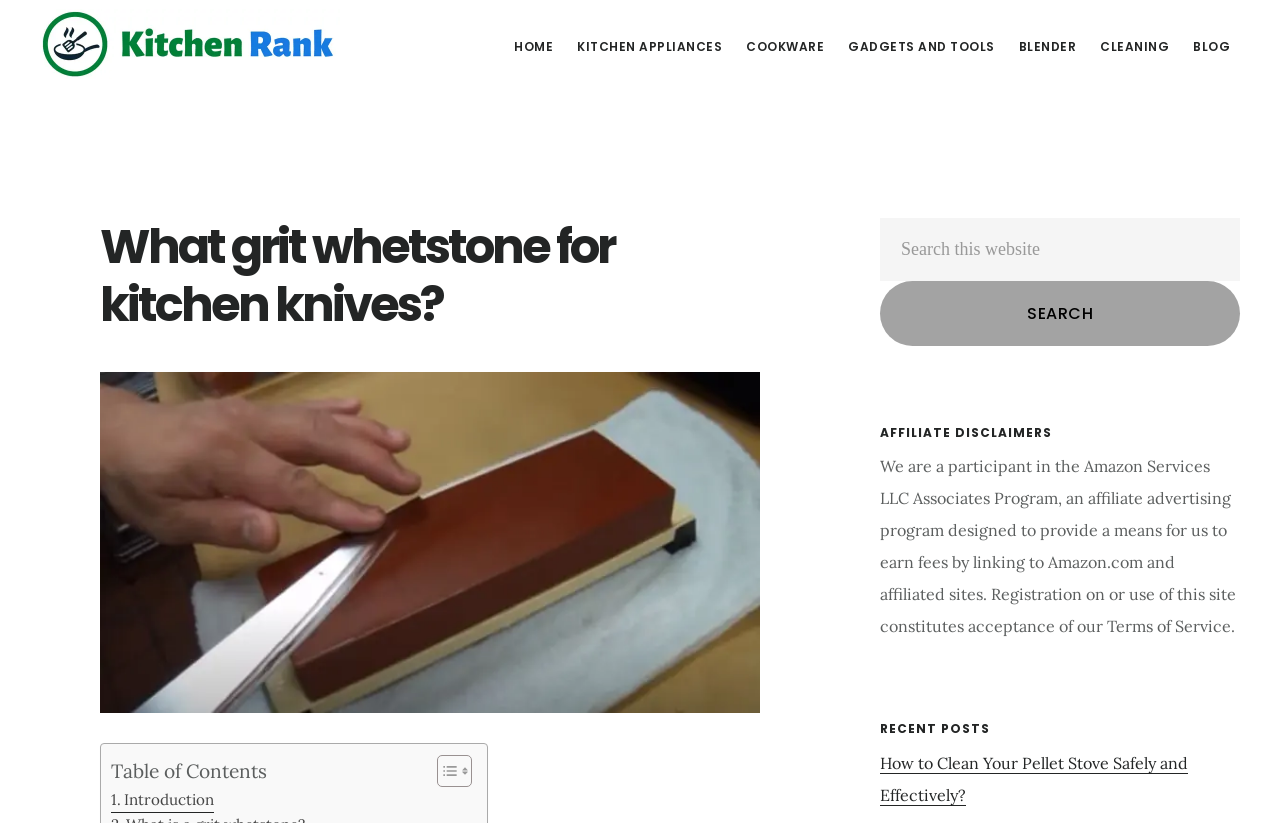What is the name of the program mentioned in the affiliate disclaimer?
Could you give a comprehensive explanation in response to this question?

I determined the name of the program by reading the affiliate disclaimer text, which mentions the 'Amazon Services LLC Associates Program' as the affiliate advertising program used by the website.